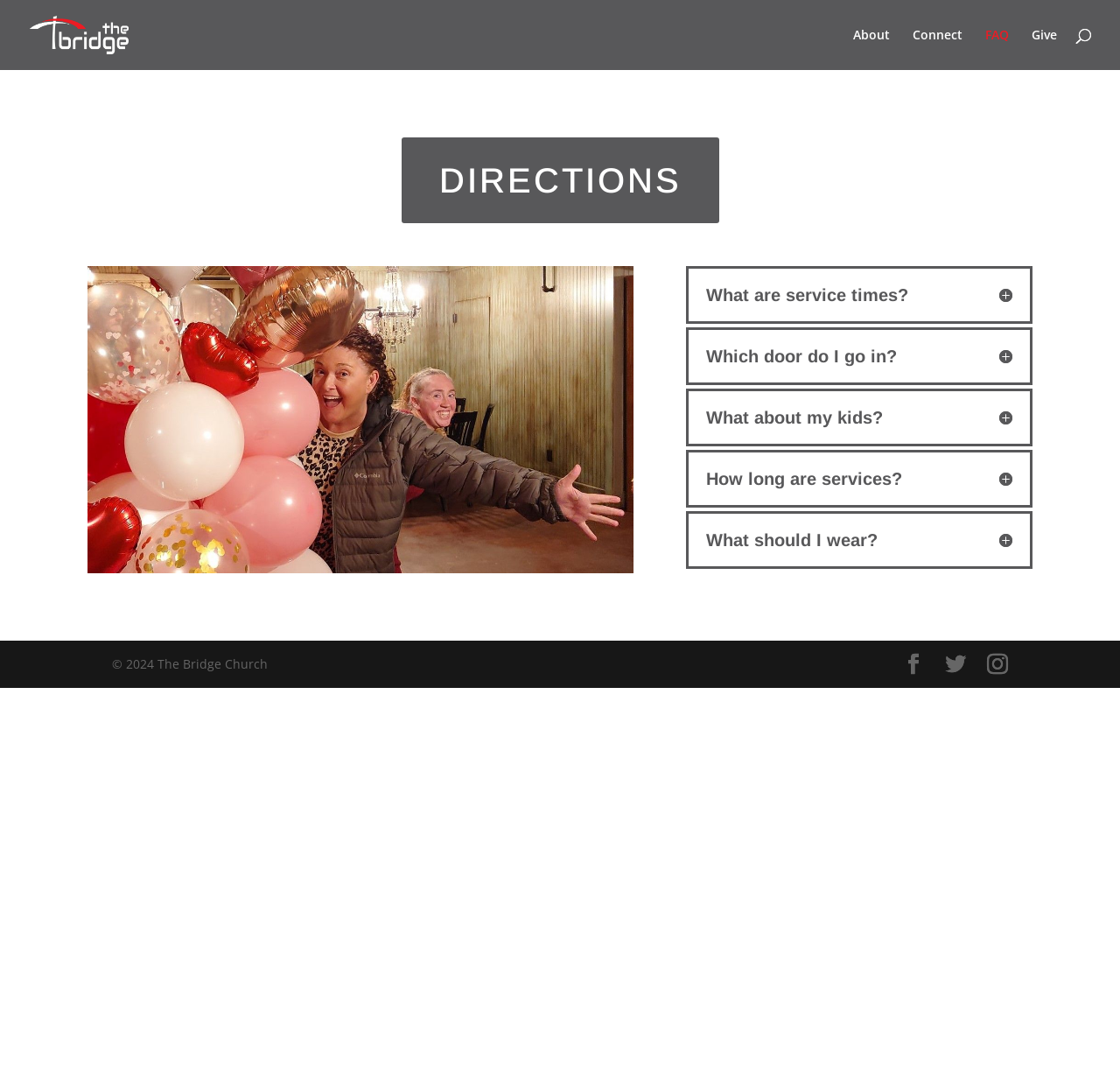What is the name of the church?
Using the picture, provide a one-word or short phrase answer.

The Bridge Church